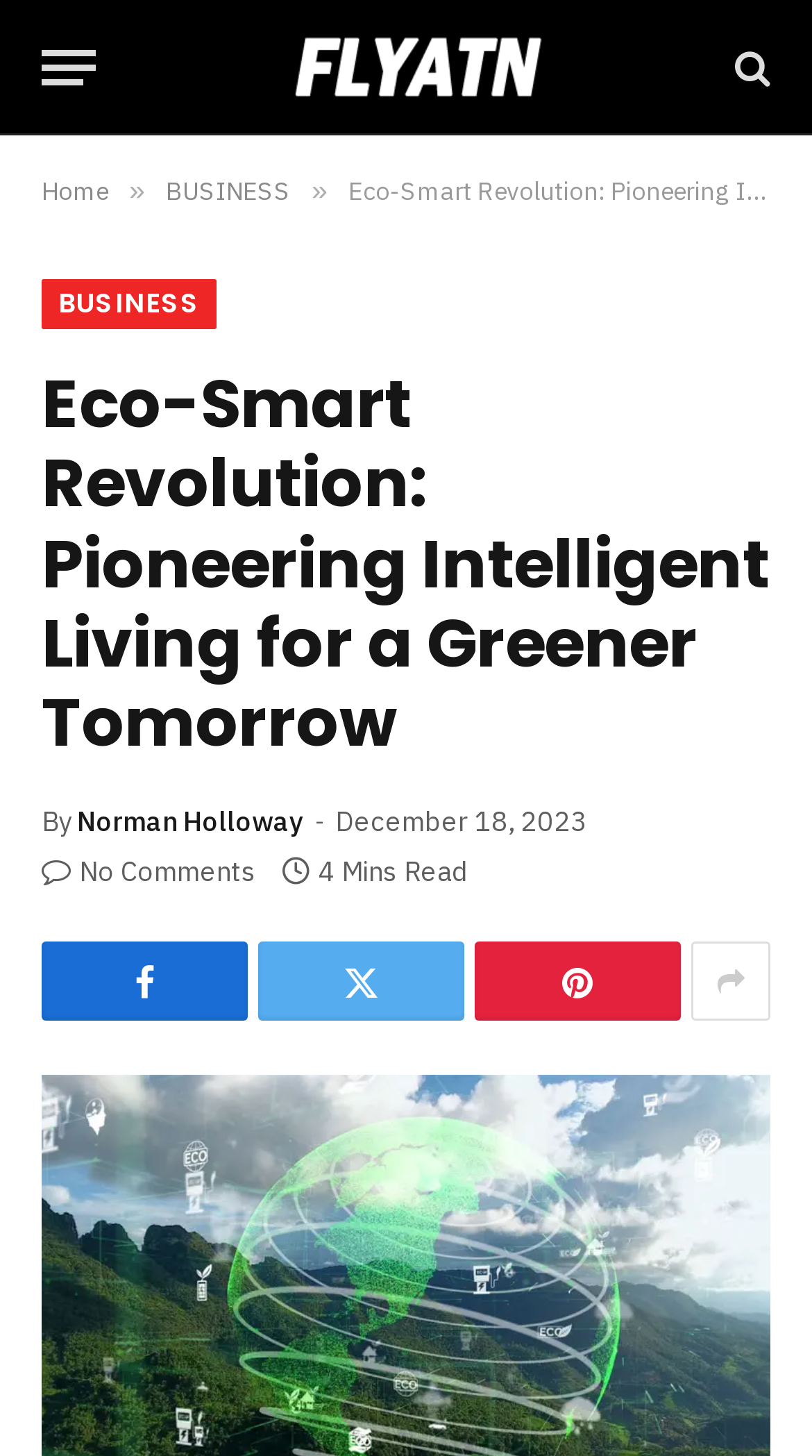Identify the bounding box for the UI element specified in this description: "title="Show More Social Sharing"". The coordinates must be four float numbers between 0 and 1, formatted as [left, top, right, bottom].

[0.851, 0.647, 0.949, 0.701]